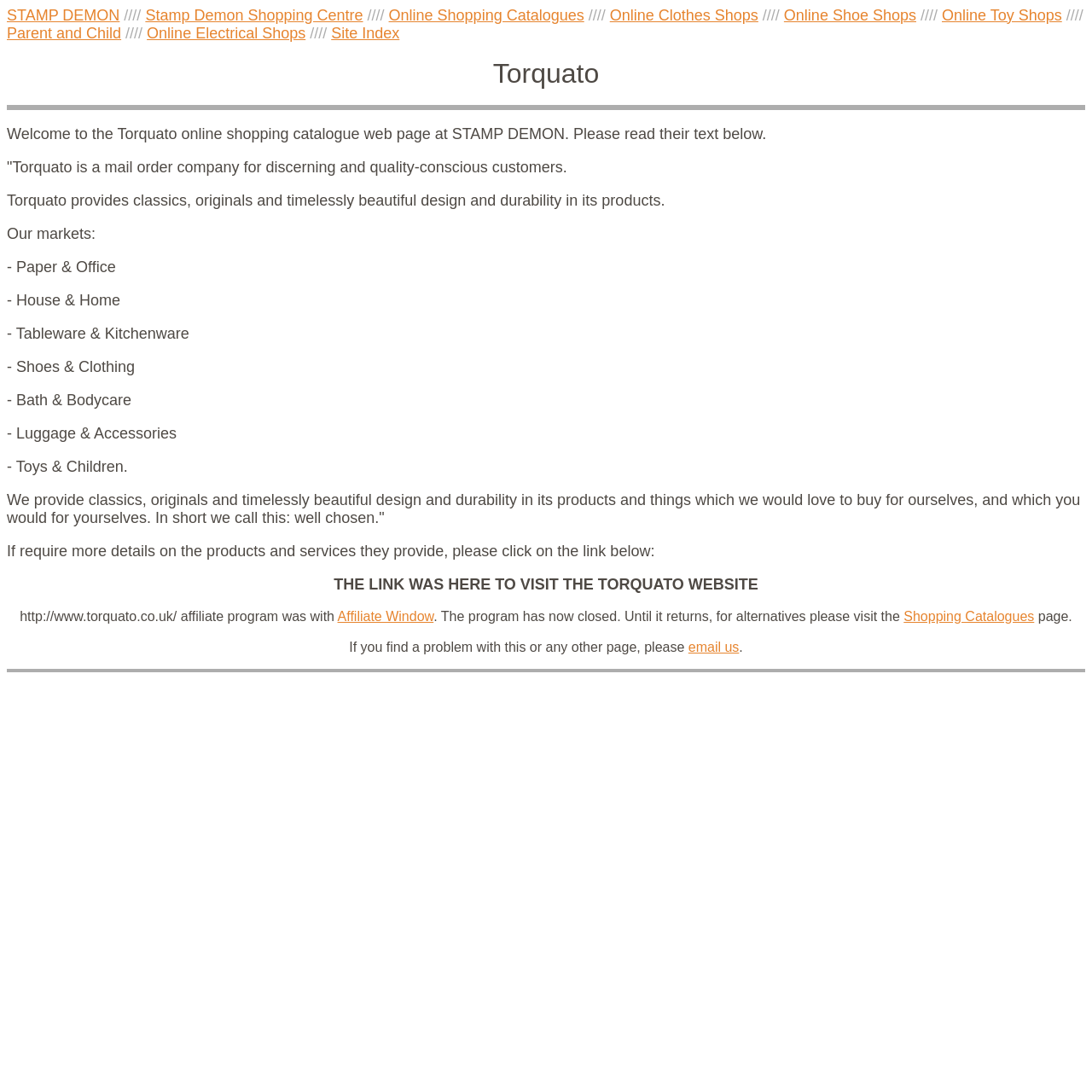What are the markets that Torquato operates in?
Refer to the image and provide a one-word or short phrase answer.

Paper & Office, House & Home, etc.